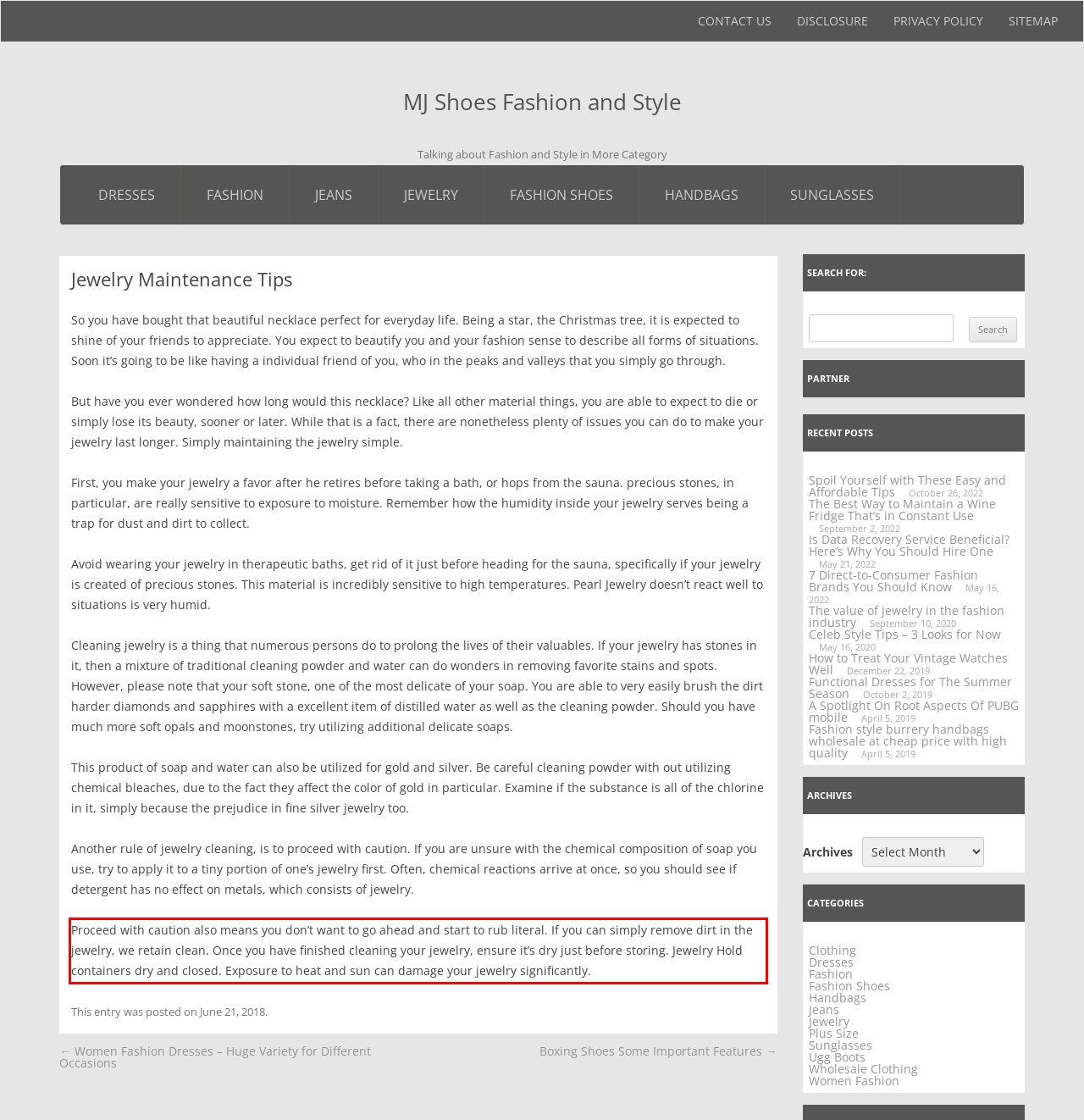You are provided with a webpage screenshot that includes a red rectangle bounding box. Extract the text content from within the bounding box using OCR.

Proceed with caution also means you don’t want to go ahead and start to rub literal. If you can simply remove dirt in the jewelry, we retain clean. Once you have finished cleaning your jewelry, ensure it’s dry just before storing. Jewelry Hold containers dry and closed. Exposure to heat and sun can damage your jewelry significantly.